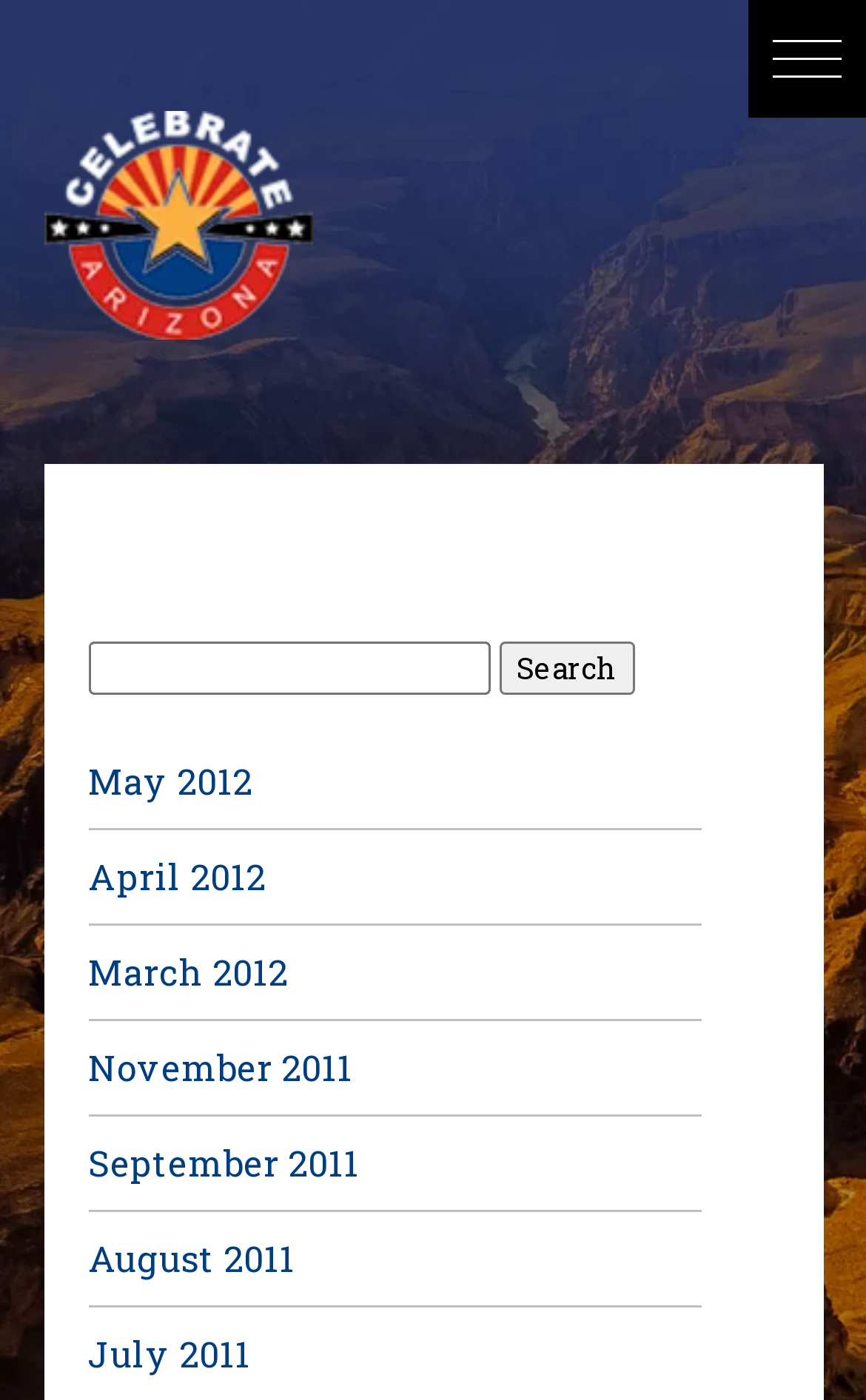What is the position of the image relative to the link 'Celebrate Arizona'?
Provide an in-depth answer to the question, covering all aspects.

By comparing the y1 and y2 coordinates of the image and the link 'Celebrate Arizona', I can determine that the image is positioned above the link.